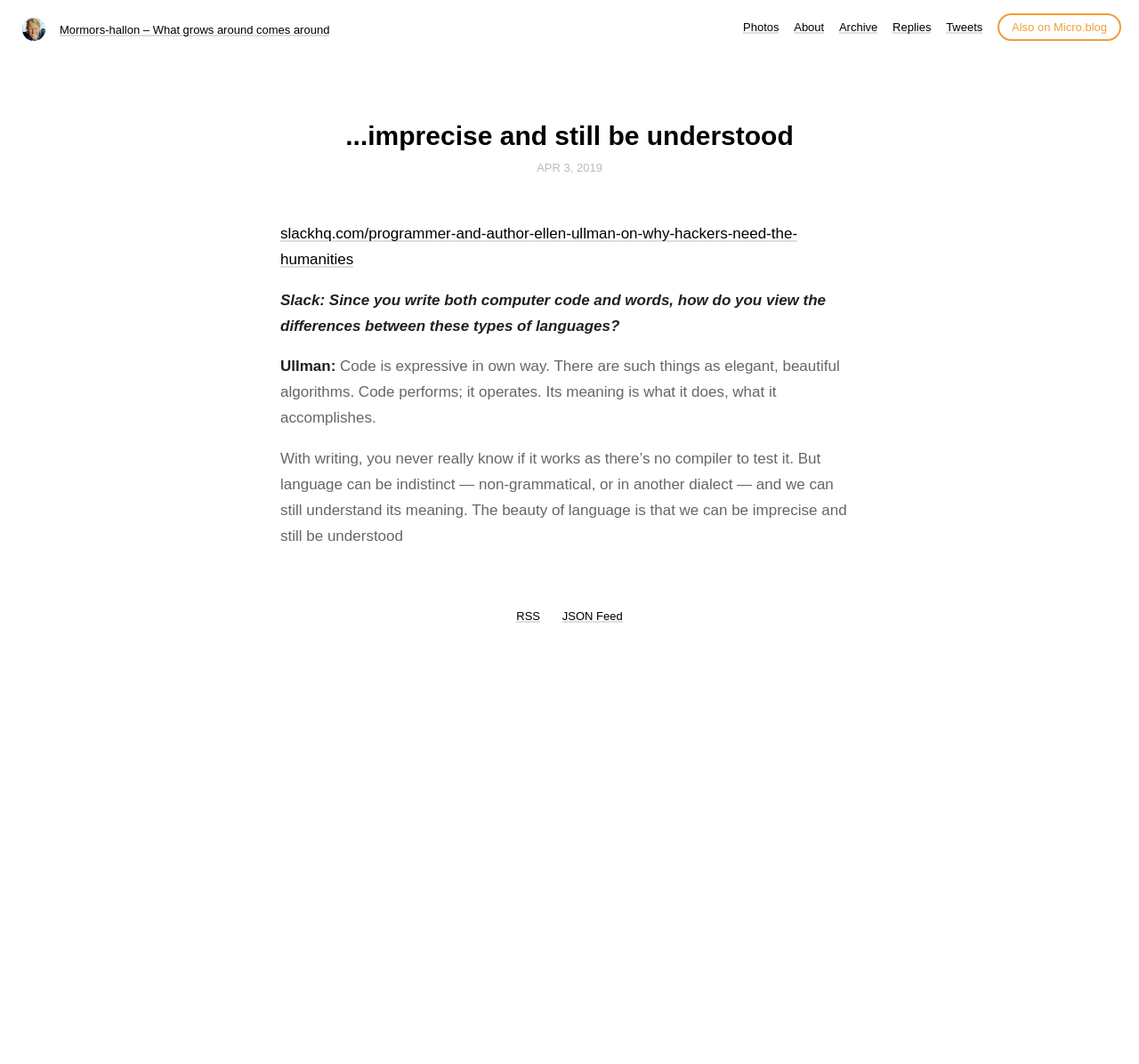Specify the bounding box coordinates of the area to click in order to follow the given instruction: "Check the 'Archive'."

[0.737, 0.019, 0.771, 0.032]